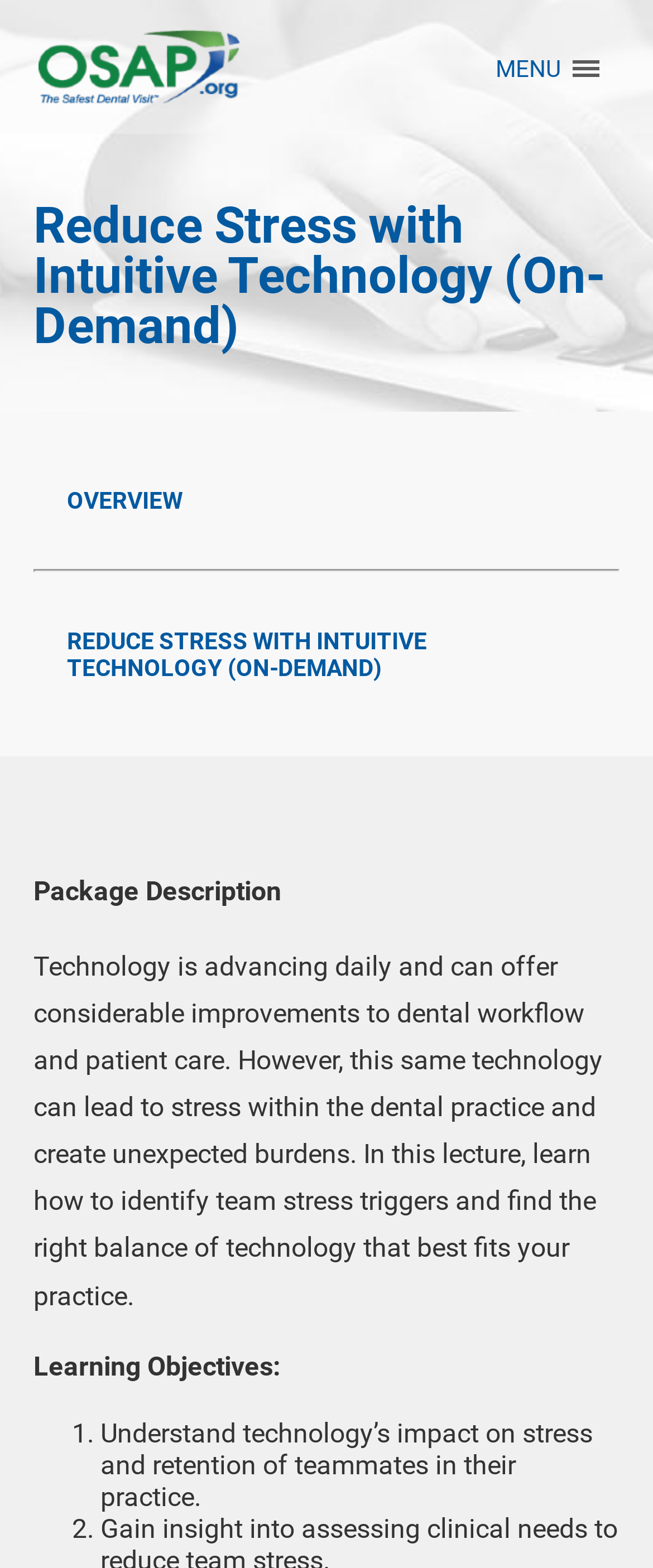What is the topic of the lecture?
Refer to the image and offer an in-depth and detailed answer to the question.

Based on the webpage content, the topic of the lecture is about dental technology and its impact on stress in dental practices. This is evident from the package description and learning objectives sections.